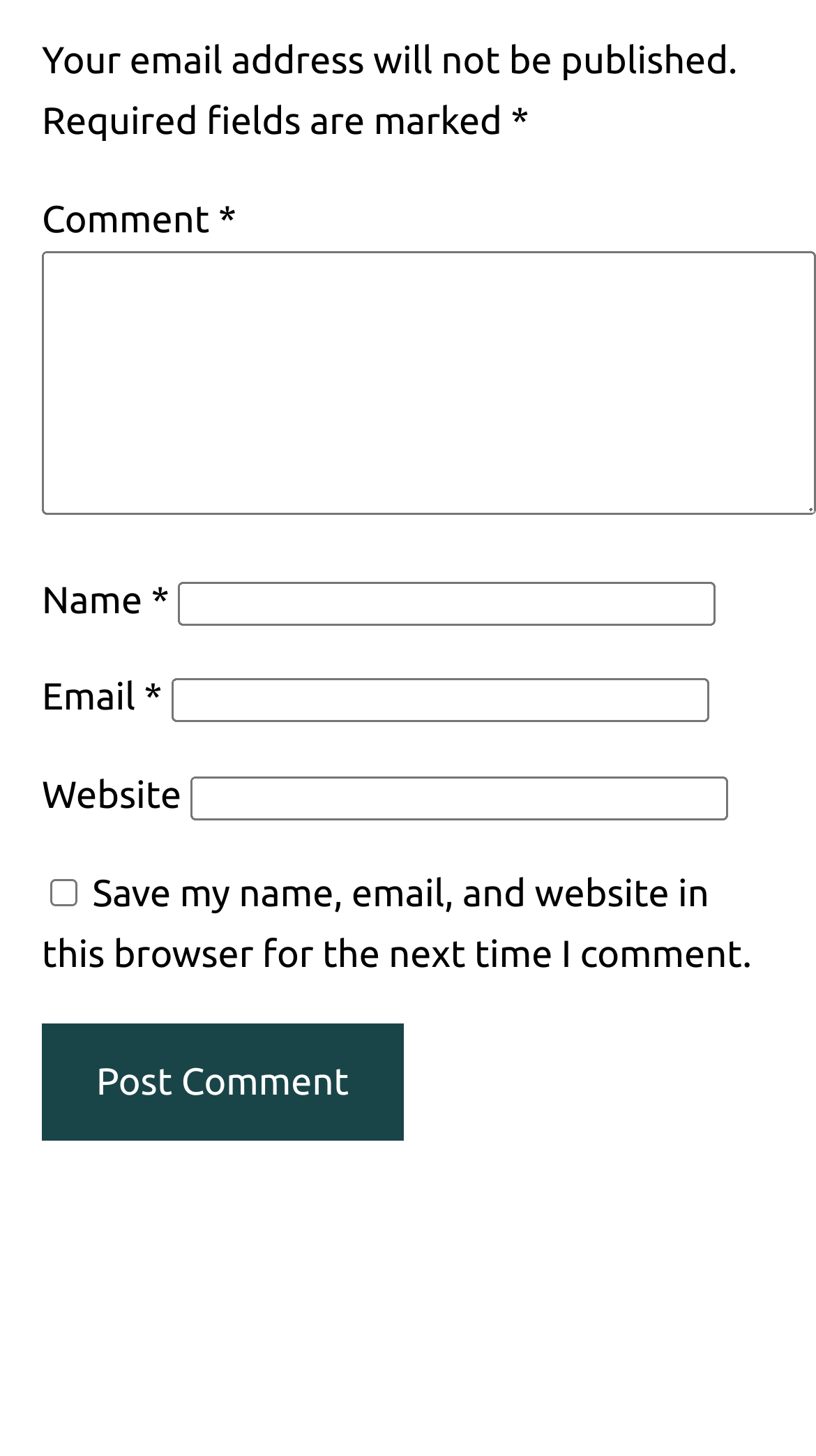Predict the bounding box of the UI element based on the description: "Science Museum". The coordinates should be four float numbers between 0 and 1, formatted as [left, top, right, bottom].

None